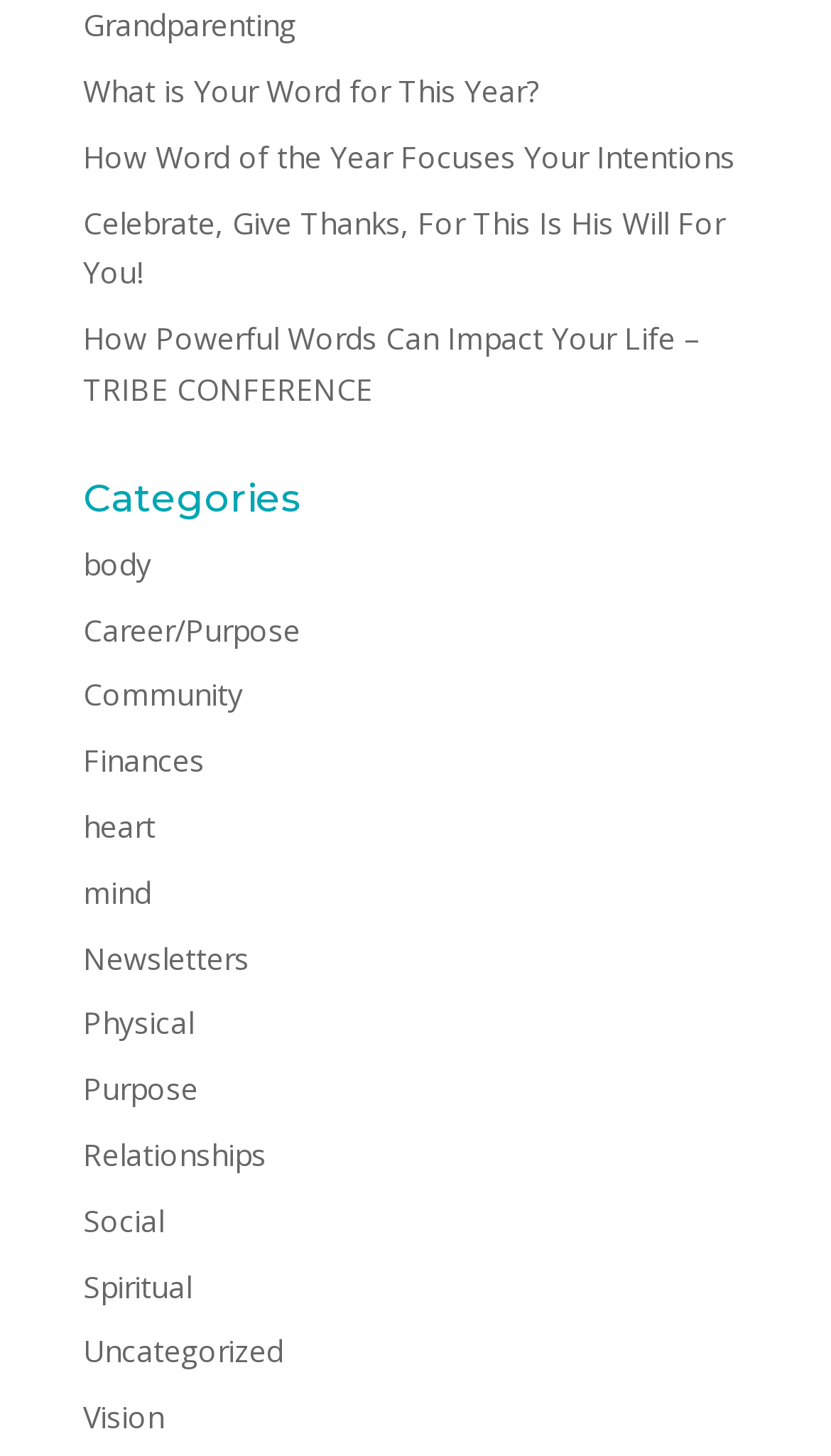Locate the bounding box coordinates of the area where you should click to accomplish the instruction: "Explore 'Career/Purpose'".

[0.1, 0.418, 0.362, 0.446]